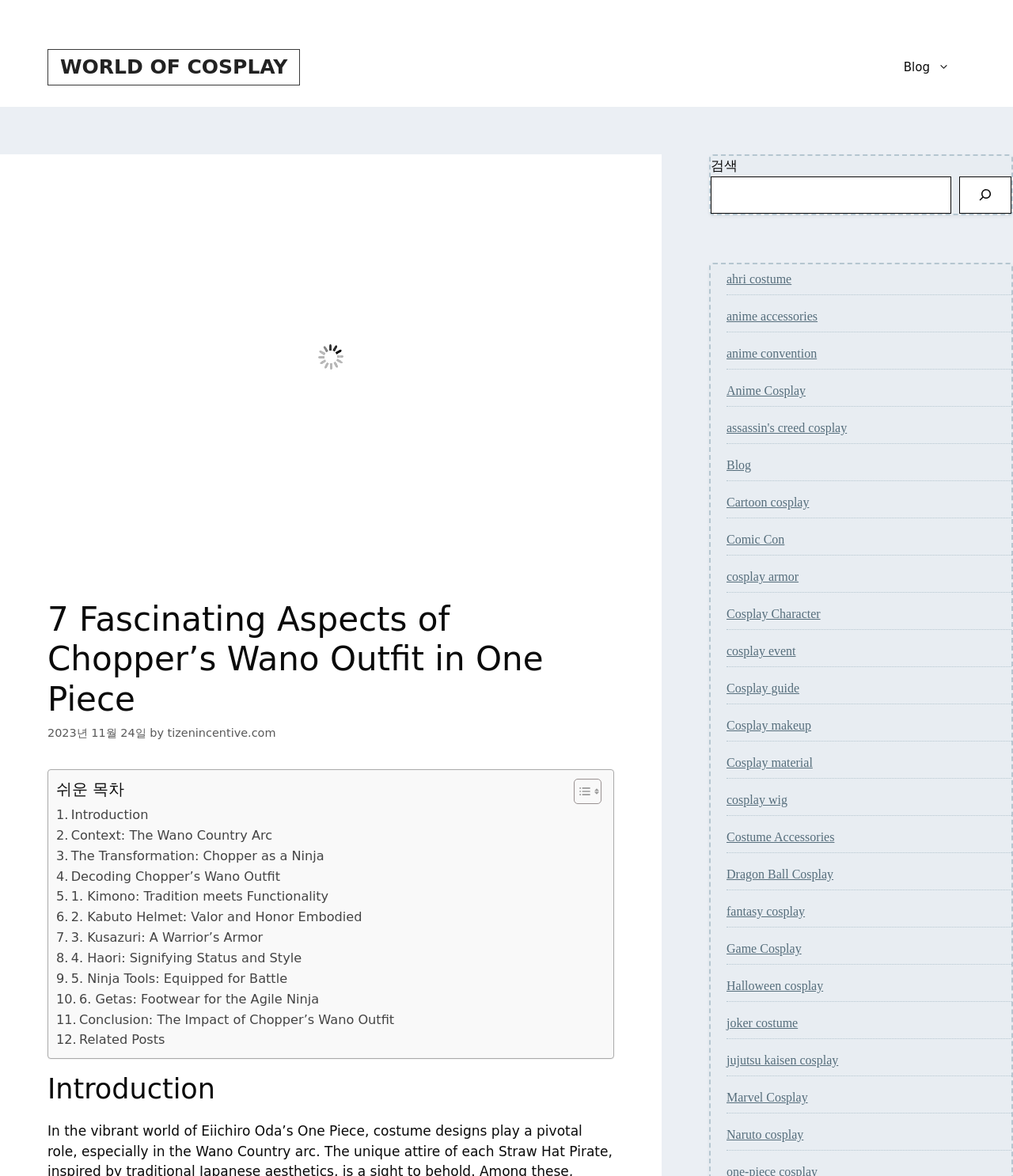Identify and provide the text of the main header on the webpage.

7 Fascinating Aspects of Chopper’s Wano Outfit in One Piece